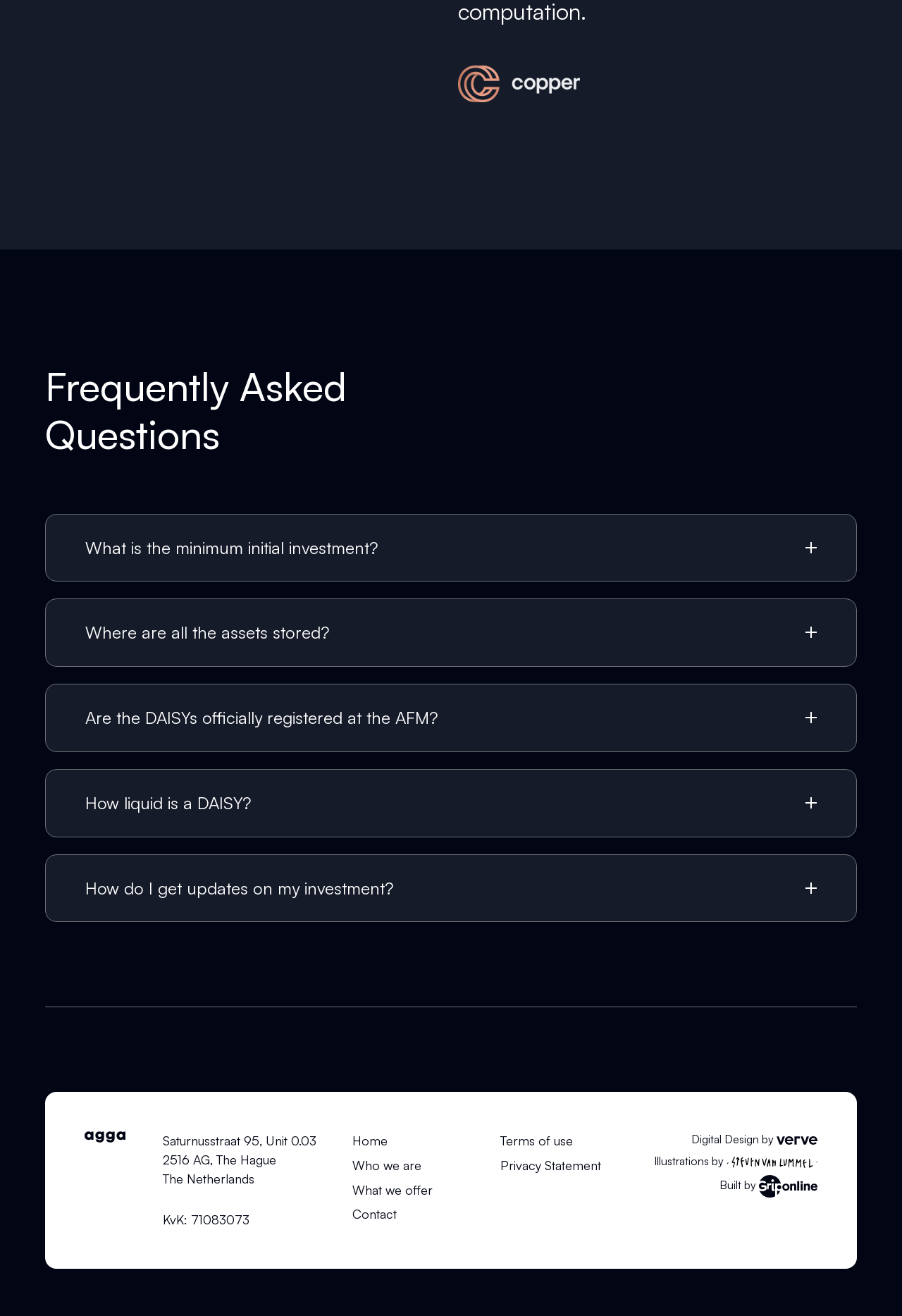Locate the bounding box coordinates of the clickable region to complete the following instruction: "Click on 'What we offer'."

[0.391, 0.898, 0.48, 0.91]